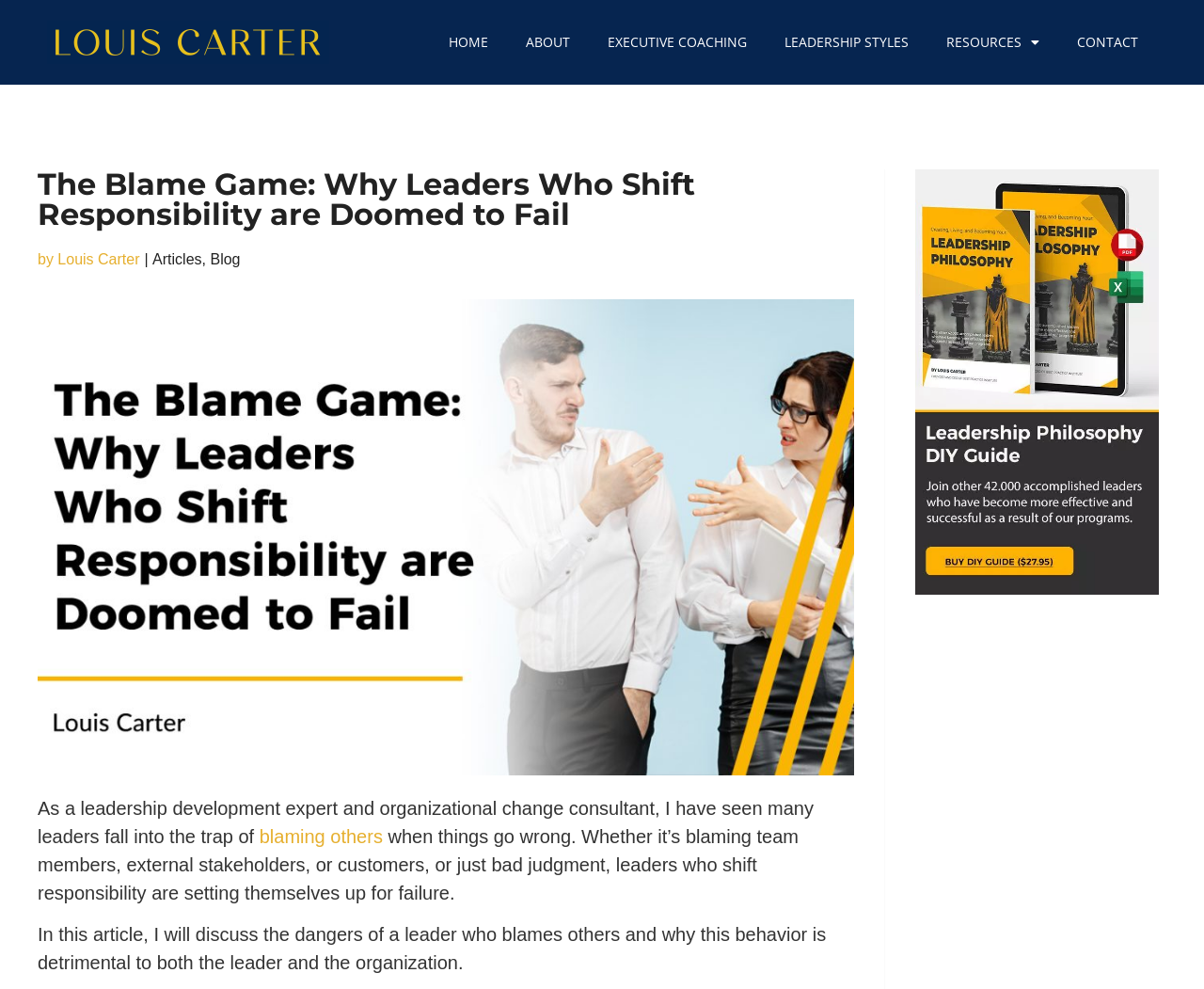Locate the bounding box coordinates of the element that needs to be clicked to carry out the instruction: "Select the checkbox to stay informed and hear about featured posts and news bulletins.". The coordinates should be given as four float numbers ranging from 0 to 1, i.e., [left, top, right, bottom].

None